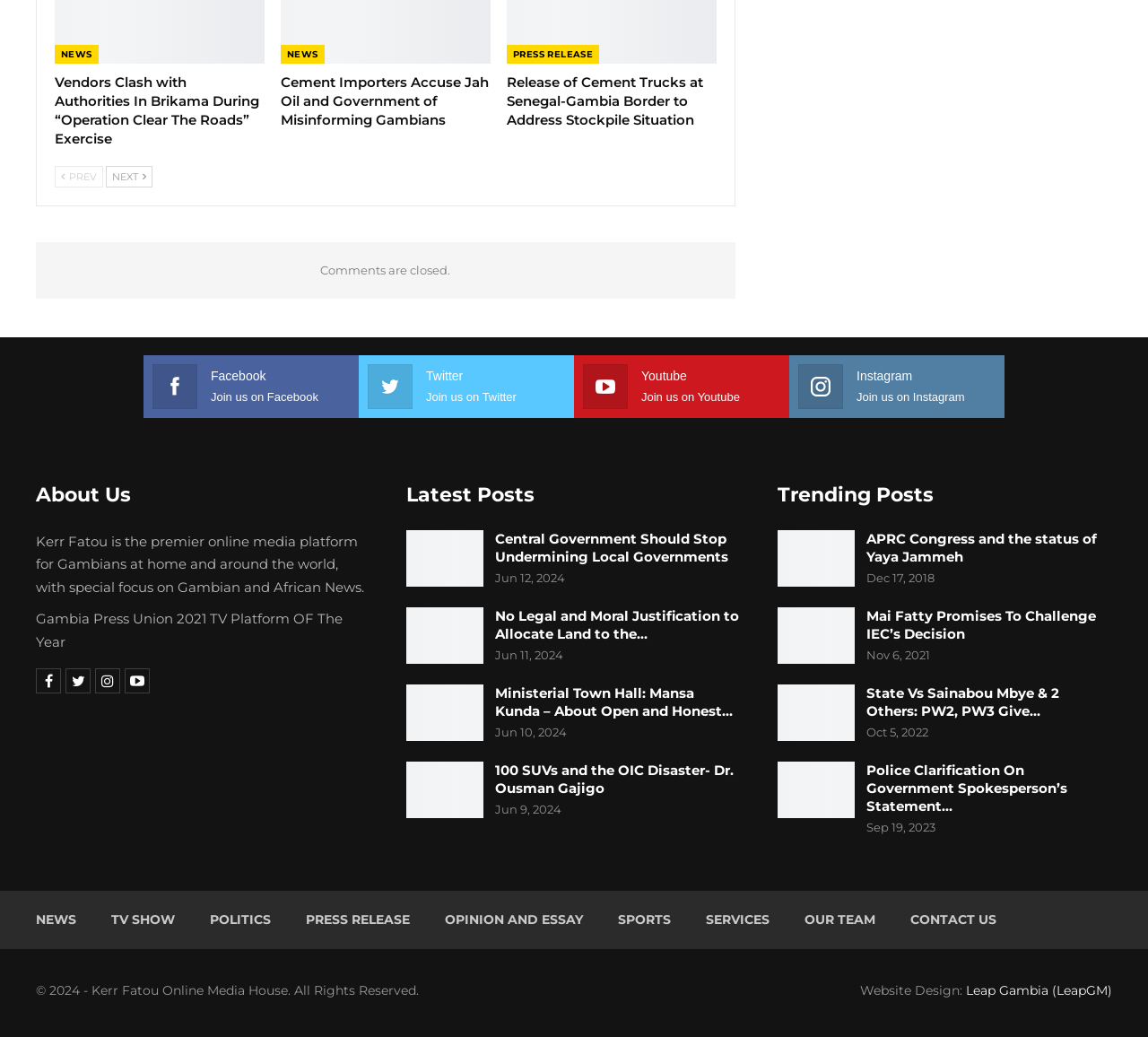Identify the bounding box of the UI component described as: "Twitter Join us on Twitter".

[0.32, 0.353, 0.492, 0.393]